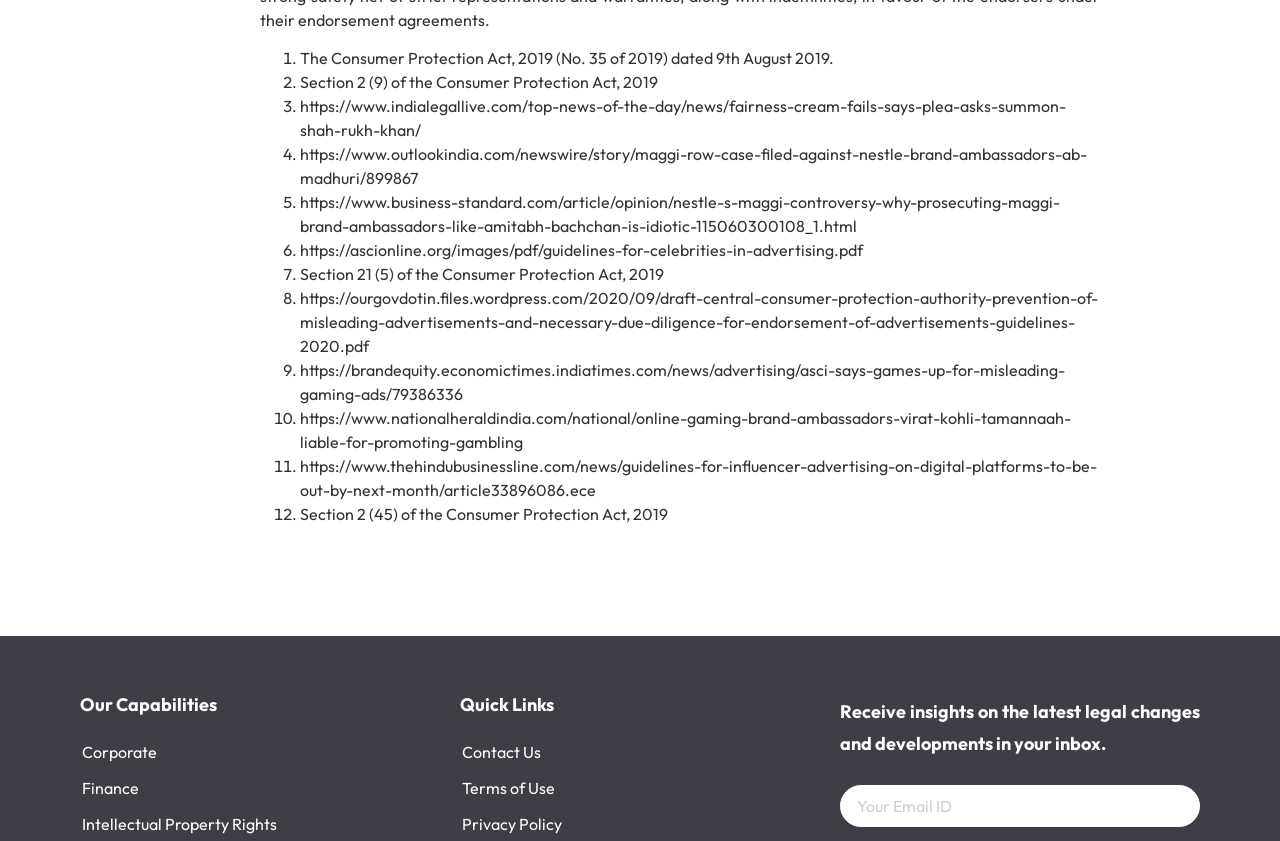What is the heading above the 'Corporate' and 'Finance' links?
Refer to the image and provide a one-word or short phrase answer.

Our Capabilities